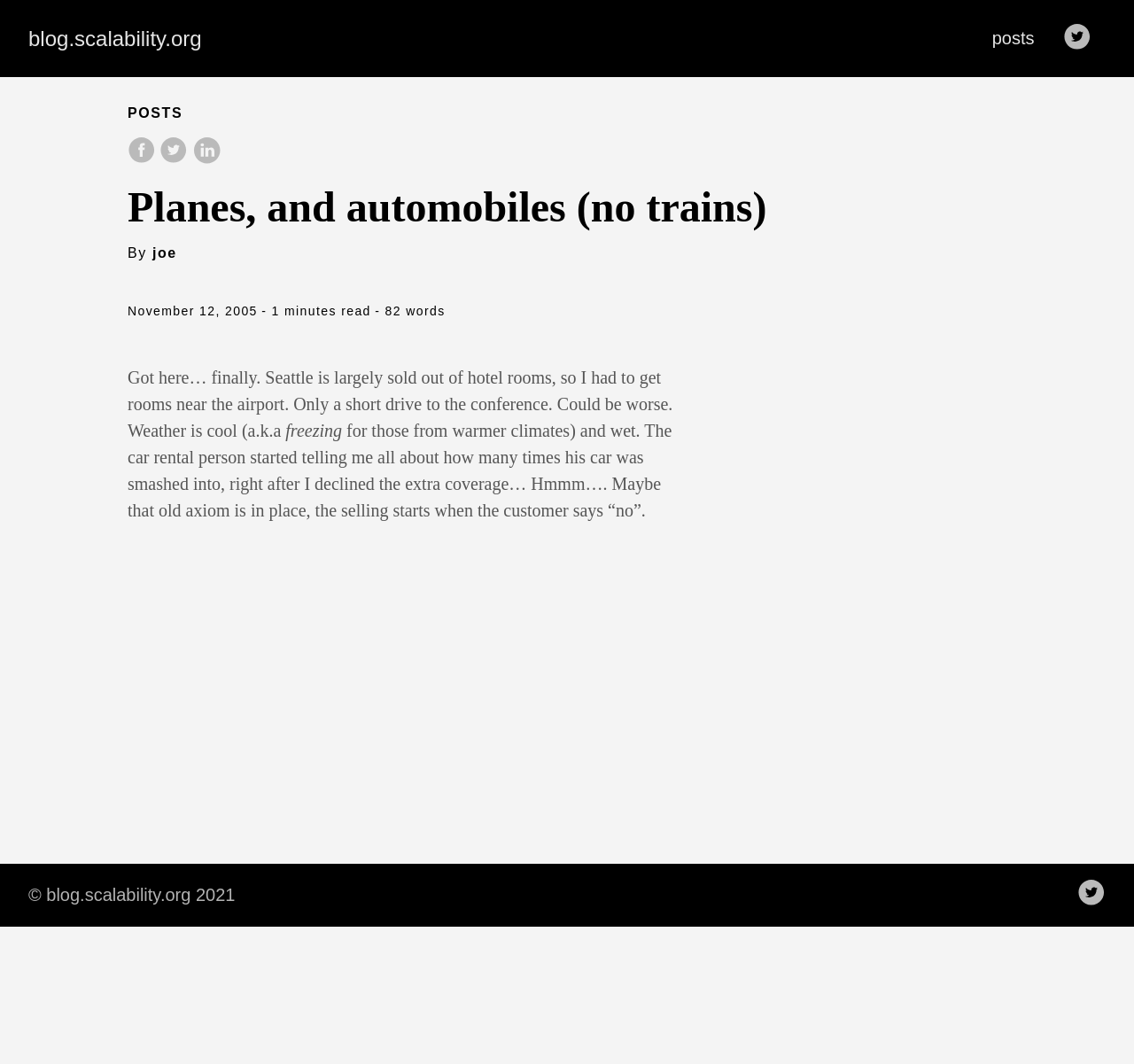Locate the UI element described by aria-label="share on LinkedIn" in the provided webpage screenshot. Return the bounding box coordinates in the format (top-left x, top-left y, bottom-right x, bottom-right y), ensuring all values are between 0 and 1.

[0.169, 0.143, 0.194, 0.157]